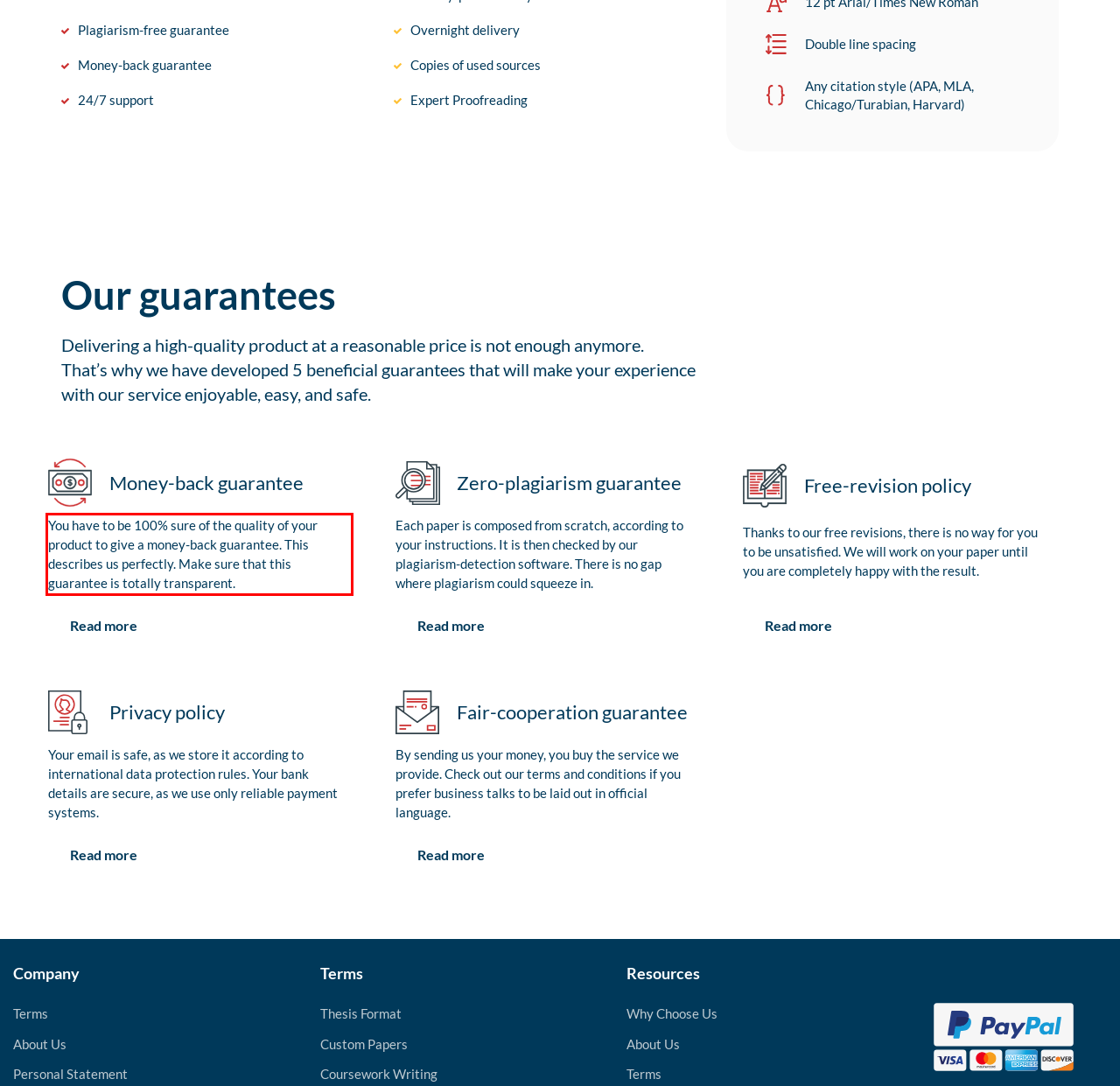Analyze the screenshot of the webpage and extract the text from the UI element that is inside the red bounding box.

You have to be 100% sure of the quality of your product to give a money-back guarantee. This describes us perfectly. Make sure that this guarantee is totally transparent.